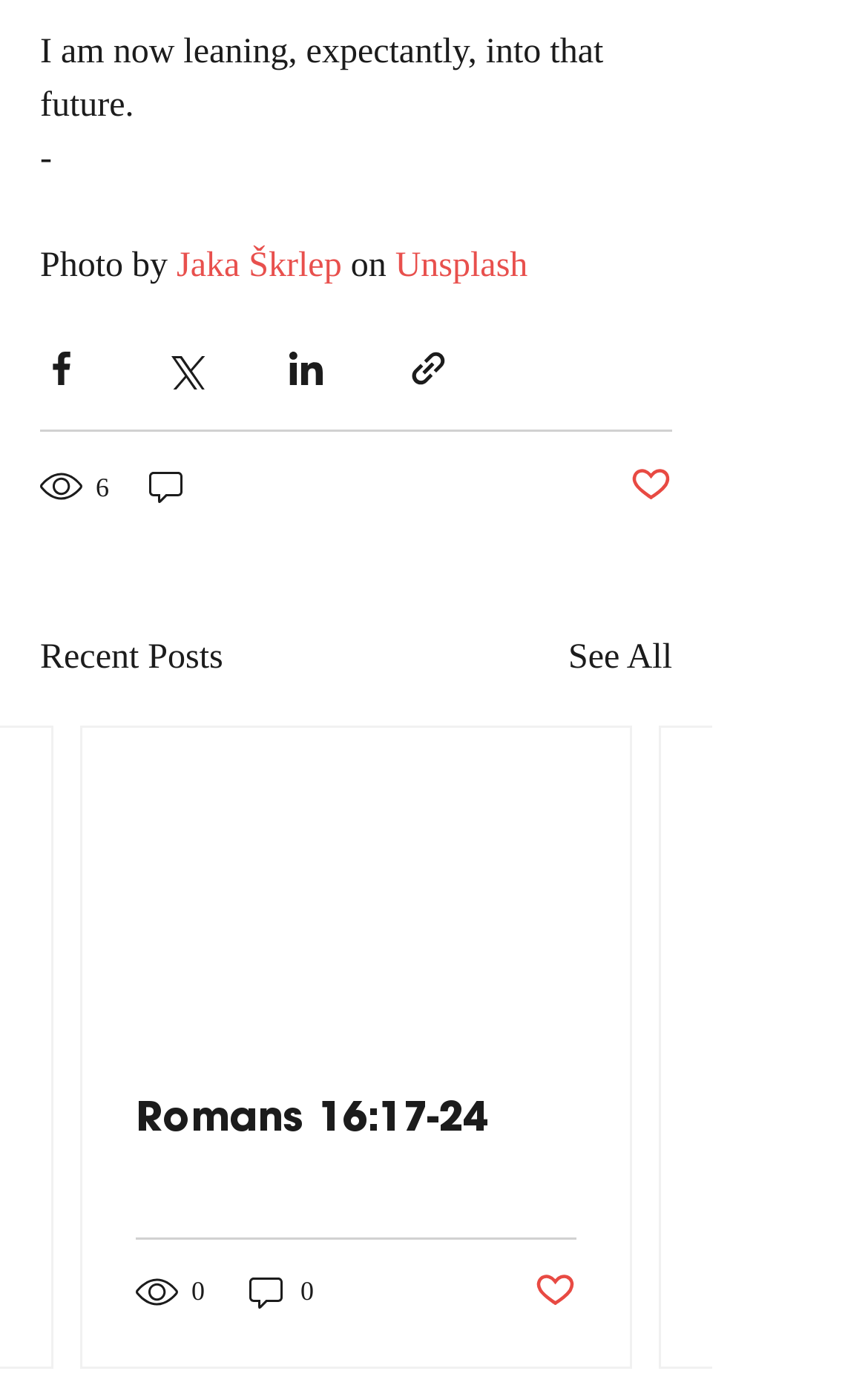Answer the following inquiry with a single word or phrase:
What is the title of the section below the social media sharing buttons?

Recent Posts